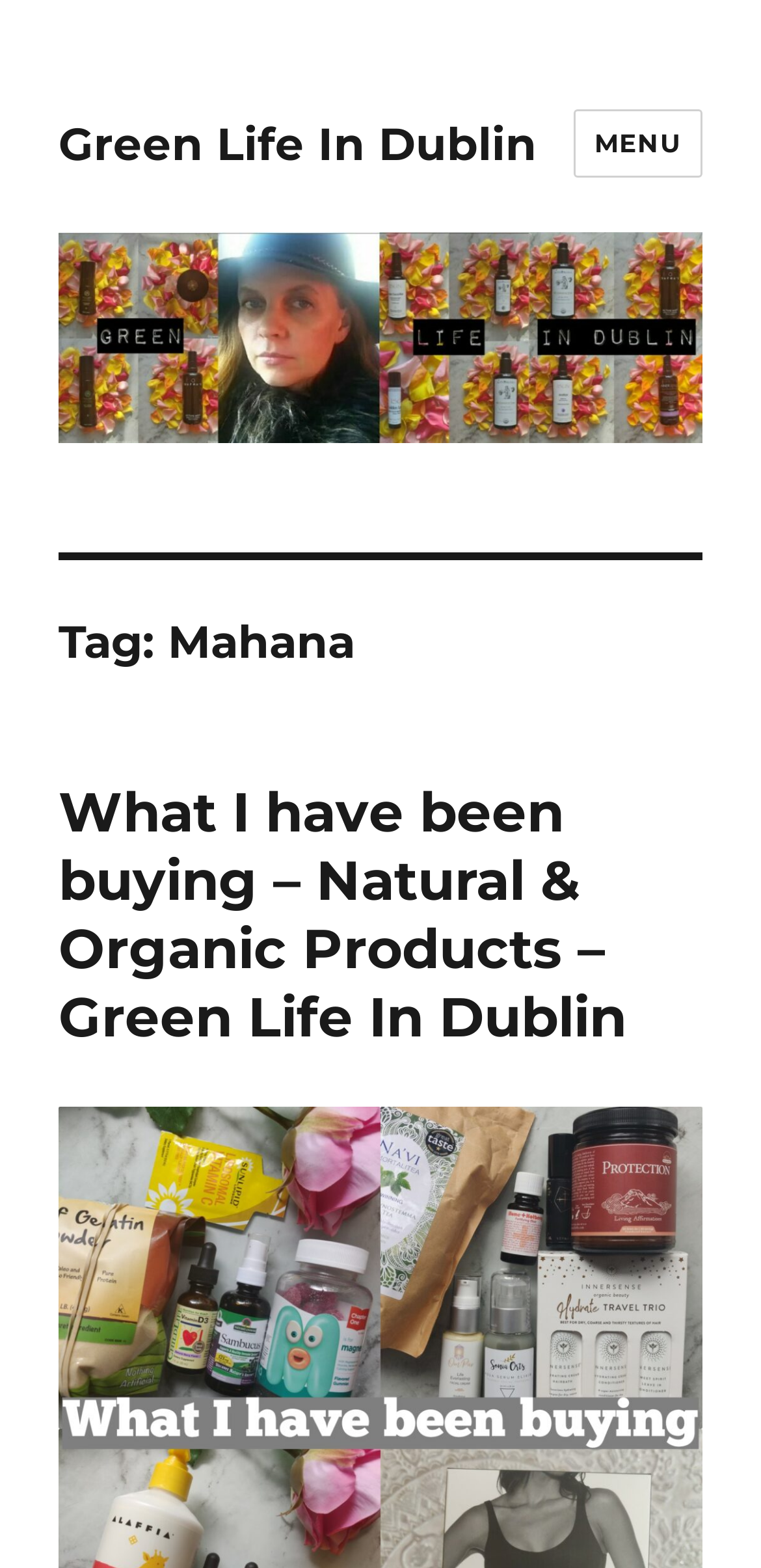What is the purpose of the button 'MENU'? Observe the screenshot and provide a one-word or short phrase answer.

To navigate the site